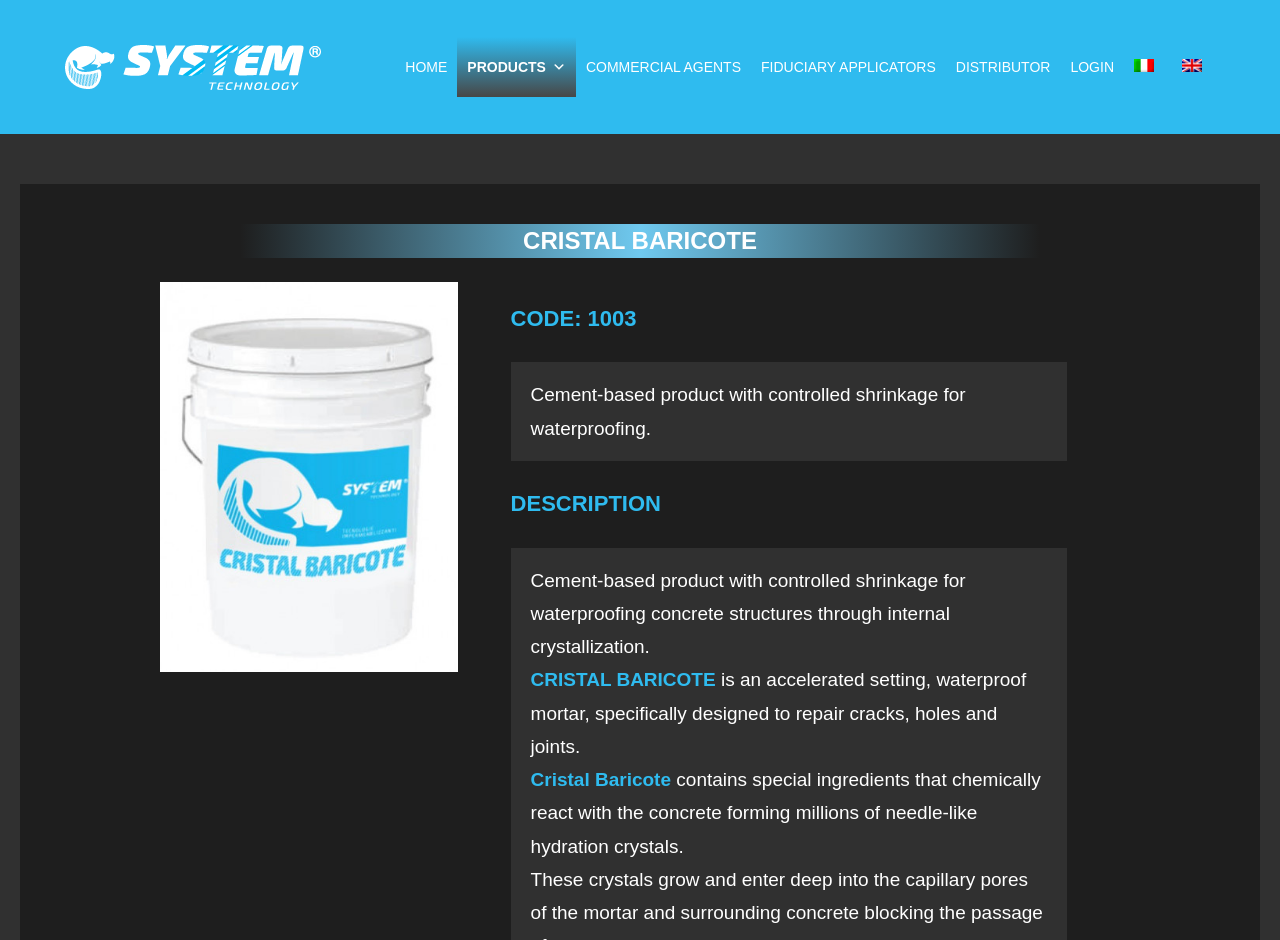What is the purpose of Cristal Baricote?
Based on the content of the image, thoroughly explain and answer the question.

According to the webpage, Cristal Baricote is a cement-based product with controlled shrinkage for waterproofing concrete structures through internal crystallization.